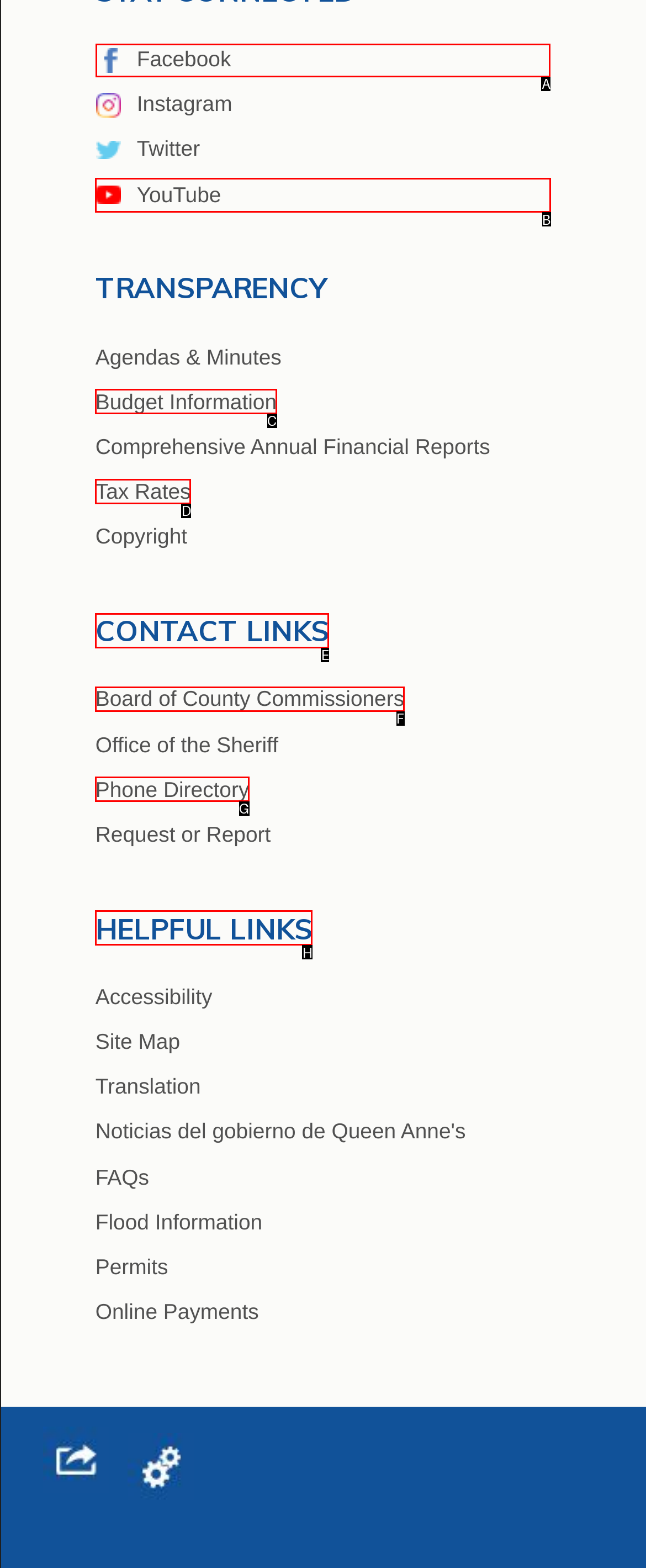To complete the task: Visit Facebook, which option should I click? Answer with the appropriate letter from the provided choices.

A